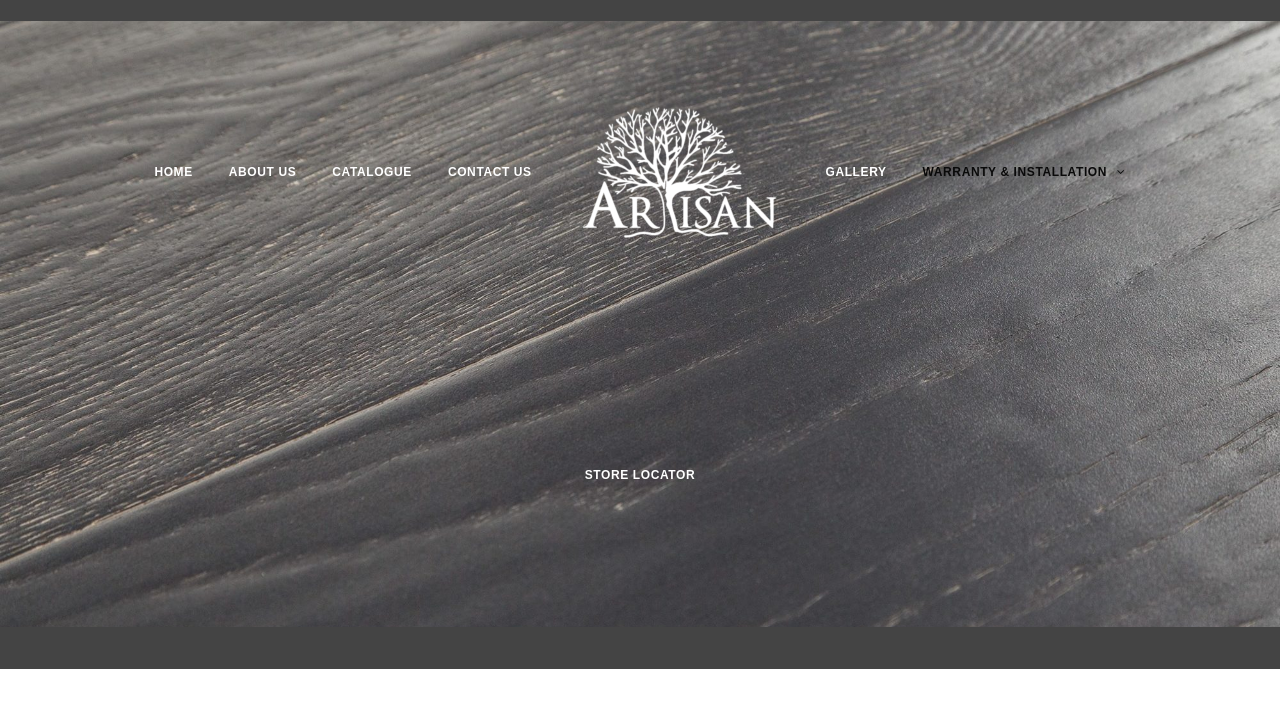Extract the bounding box coordinates of the UI element described by: "About Us". The coordinates should include four float numbers ranging from 0 to 1, e.g., [left, top, right, bottom].

[0.165, 0.03, 0.246, 0.458]